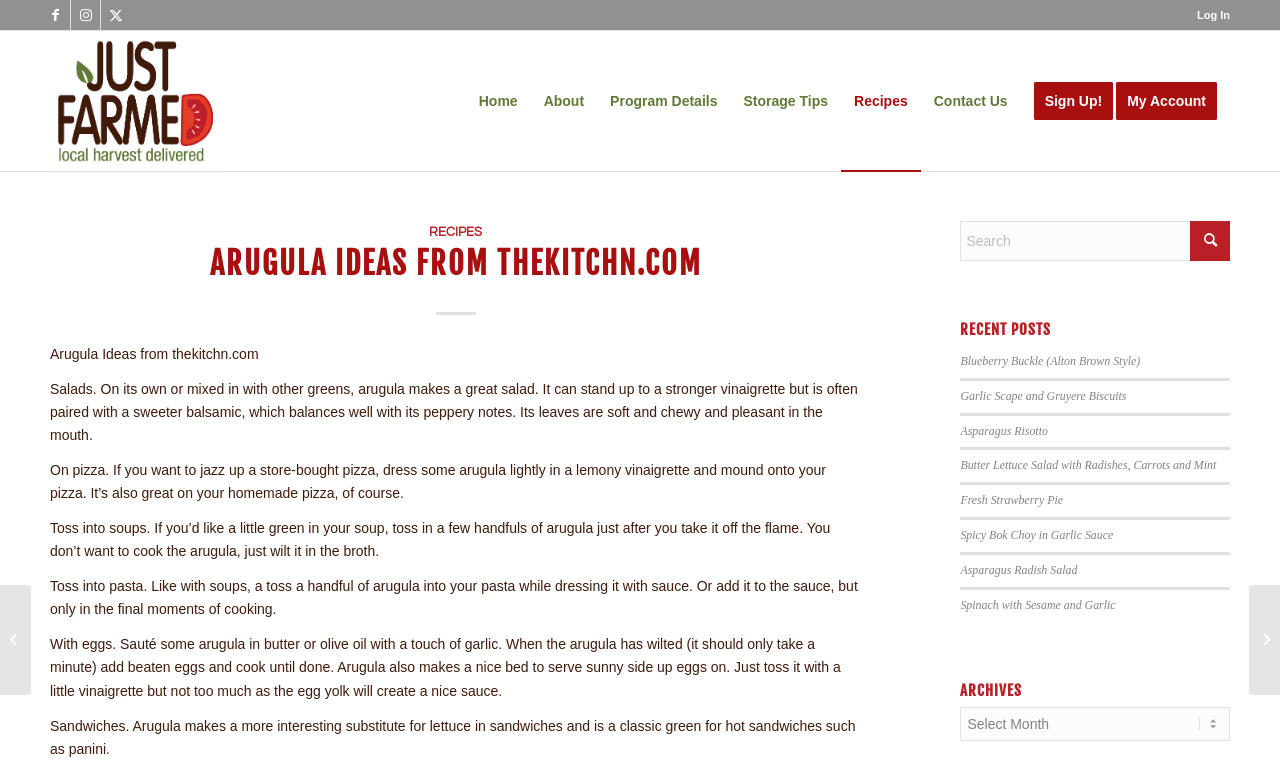What is the purpose of the search bar?
By examining the image, provide a one-word or phrase answer.

To search the website